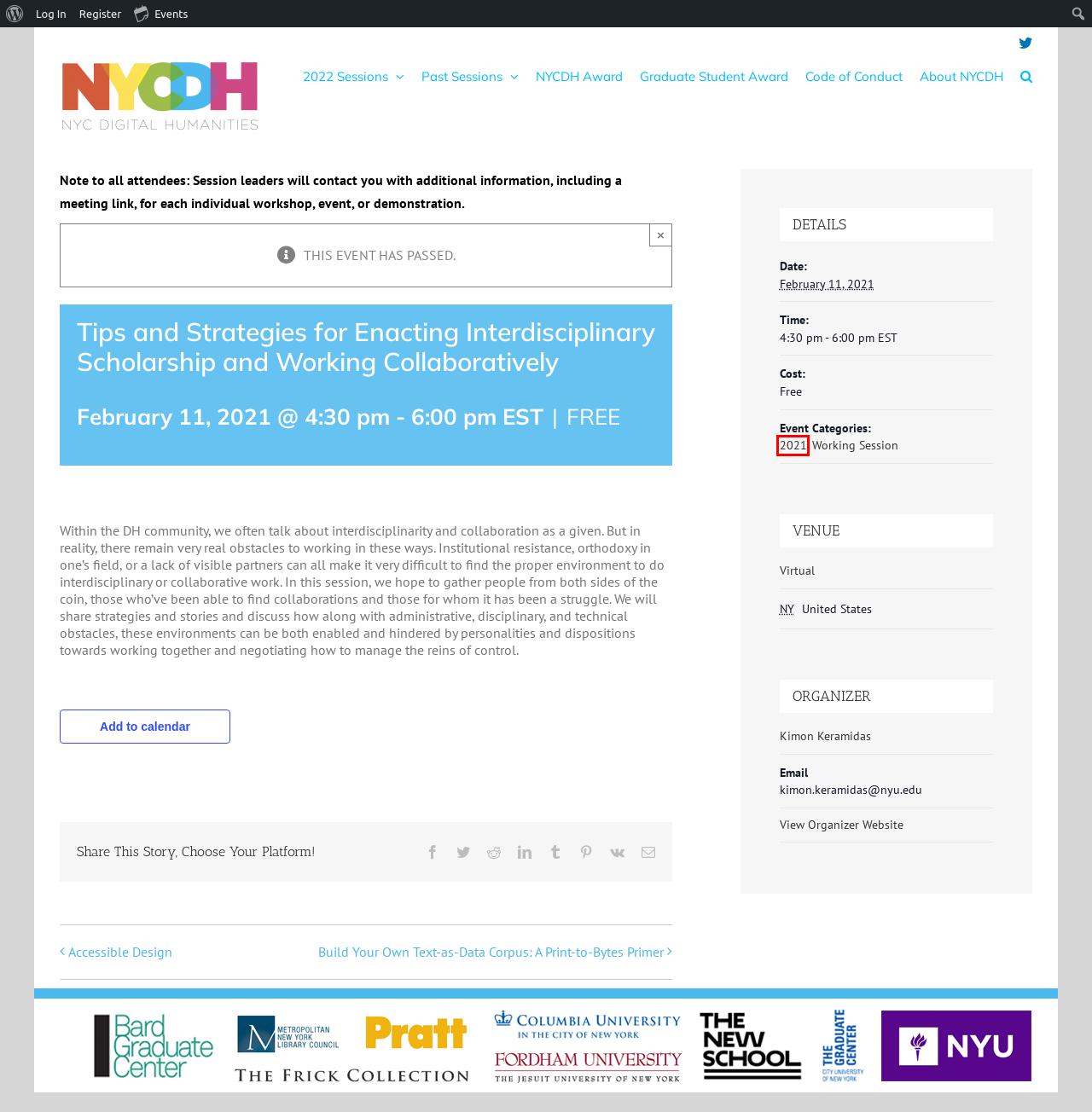You are presented with a screenshot of a webpage containing a red bounding box around an element. Determine which webpage description best describes the new webpage after clicking on the highlighted element. Here are the candidates:
A. NYCDH Graduate Student Digital Project Awards – NYCDH Week
B. About NYCDH – NYCDH Week
C. NYCDH Award – NYCDH Week
D. Virtual – NYCDH Week
E. NYCDH Week Code of Conduct – NYCDH Week
F. Log In ‹ NYCDH Week — WordPress
G. Log In ‹ NYC Digital Humanities — WordPress
H. <a href="https://nycdh.org/dhweek/events/">Events for week of May 6, 2024</a> › 2021 – NYCDH Week

H